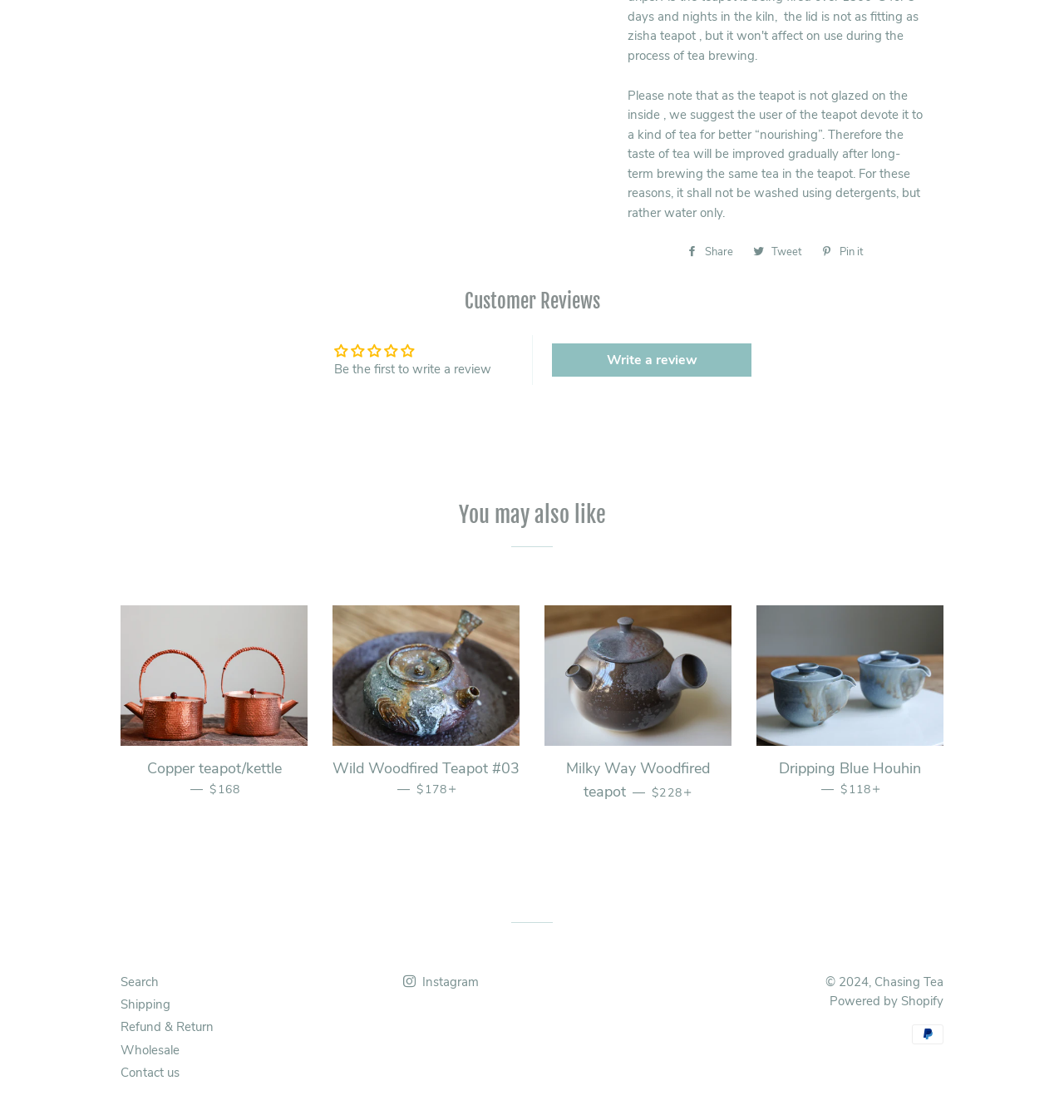Determine the bounding box coordinates of the clickable element necessary to fulfill the instruction: "Write a review". Provide the coordinates as four float numbers within the 0 to 1 range, i.e., [left, top, right, bottom].

[0.519, 0.306, 0.706, 0.336]